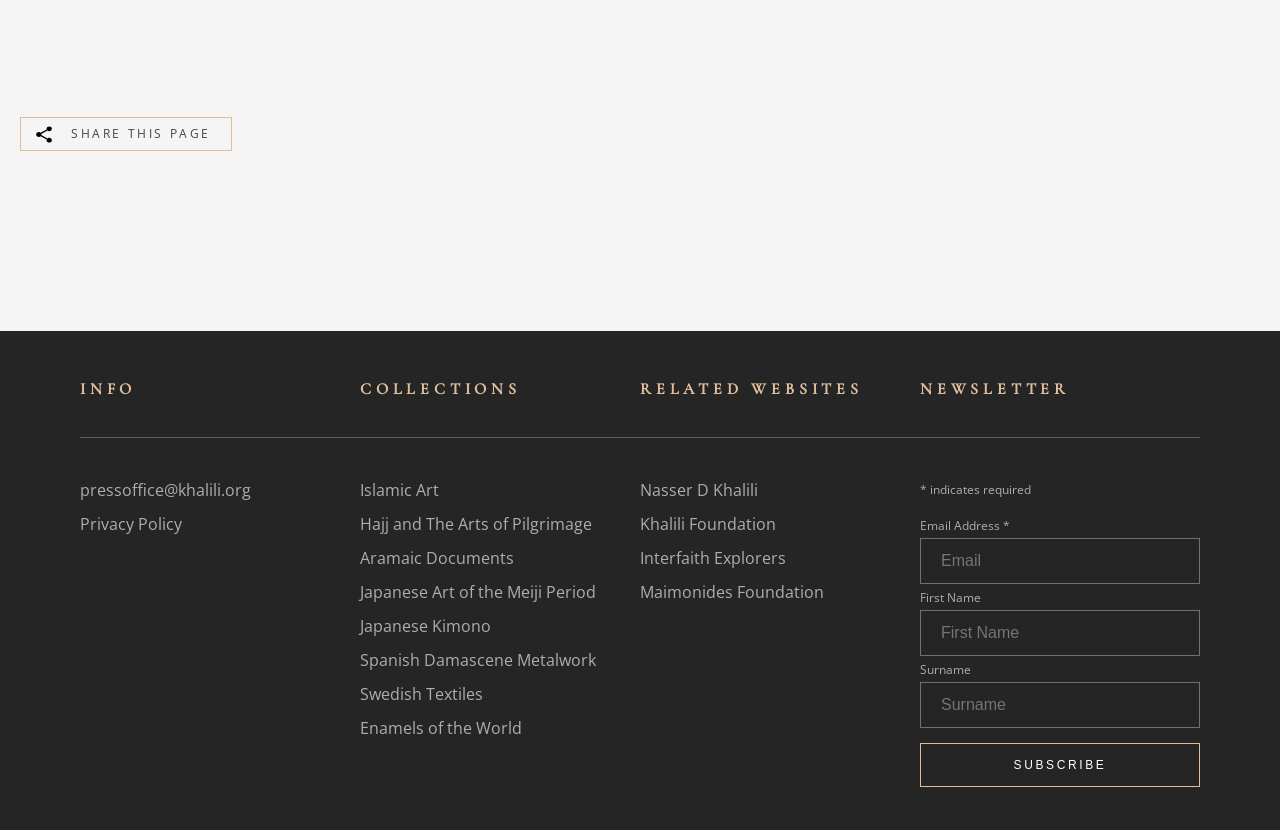Locate the bounding box coordinates of the item that should be clicked to fulfill the instruction: "Click on SHARE THIS PAGE".

[0.016, 0.141, 0.181, 0.182]